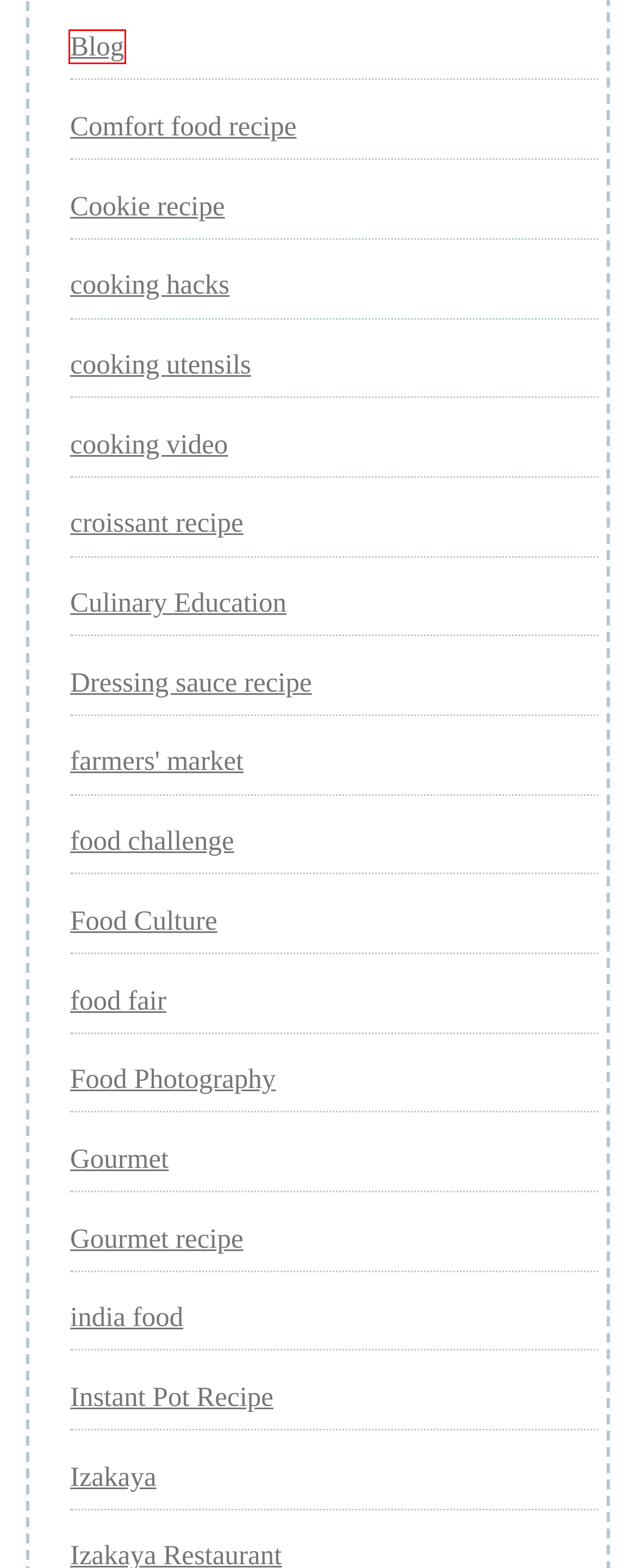You have a screenshot of a webpage, and a red bounding box highlights an element. Select the webpage description that best fits the new page after clicking the element within the bounding box. Options are:
A. Instant Pot Recipe - Food Kingdom
B. Cookie recipe - Food Kingdom
C. food challenge - Food Kingdom
D. india food - Food Kingdom
E. Gourmet recipe - Food Kingdom
F. Blog - Food Kingdom
G. Gourmet - Food Kingdom
H. food fair - Food Kingdom

F